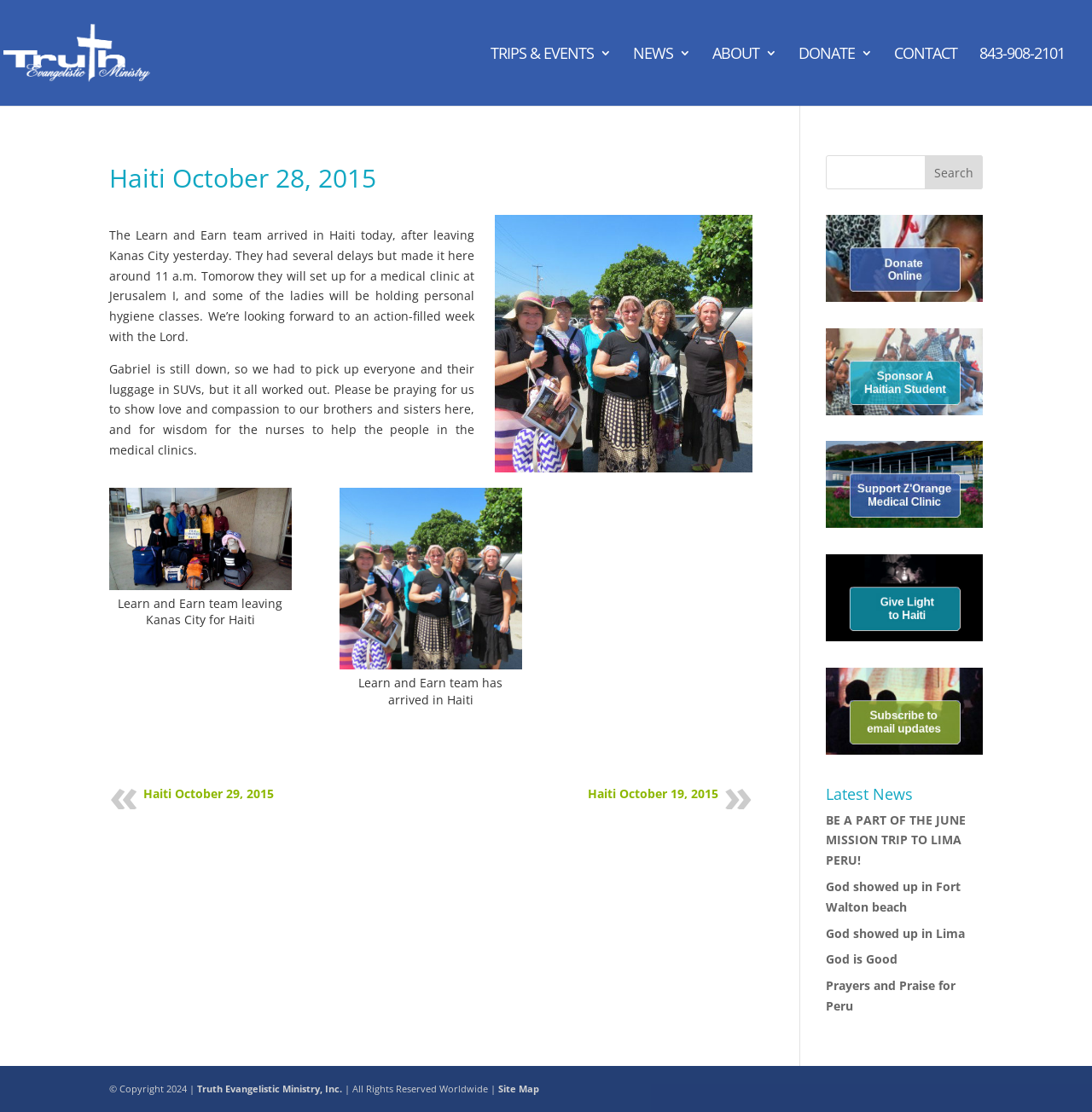Locate the bounding box coordinates of the element I should click to achieve the following instruction: "Click on TRIPS & EVENTS".

[0.449, 0.042, 0.559, 0.095]